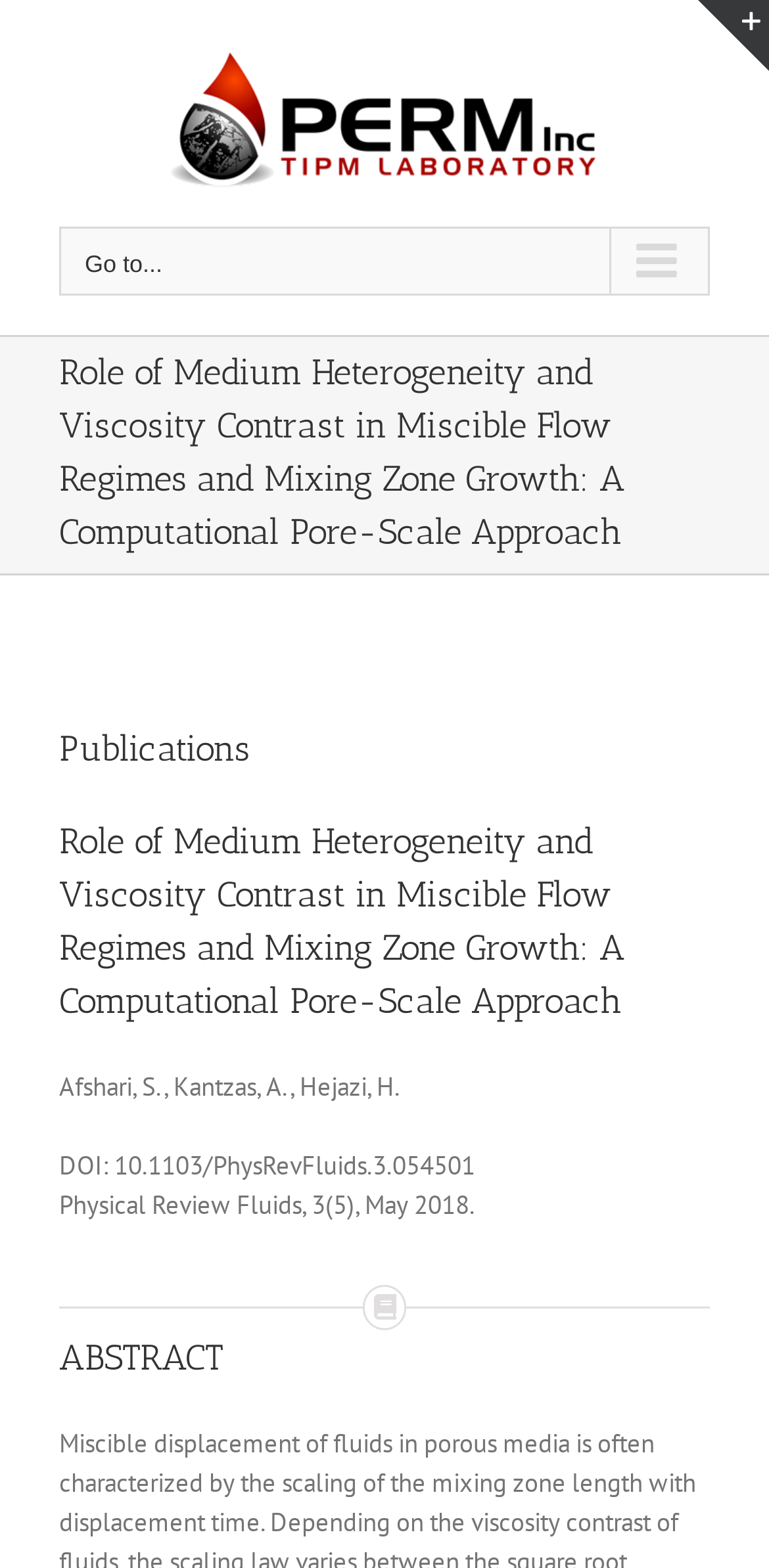Locate and extract the headline of this webpage.

Role of Medium Heterogeneity and Viscosity Contrast in Miscible Flow Regimes and Mixing Zone Growth: A Computational Pore-Scale Approach